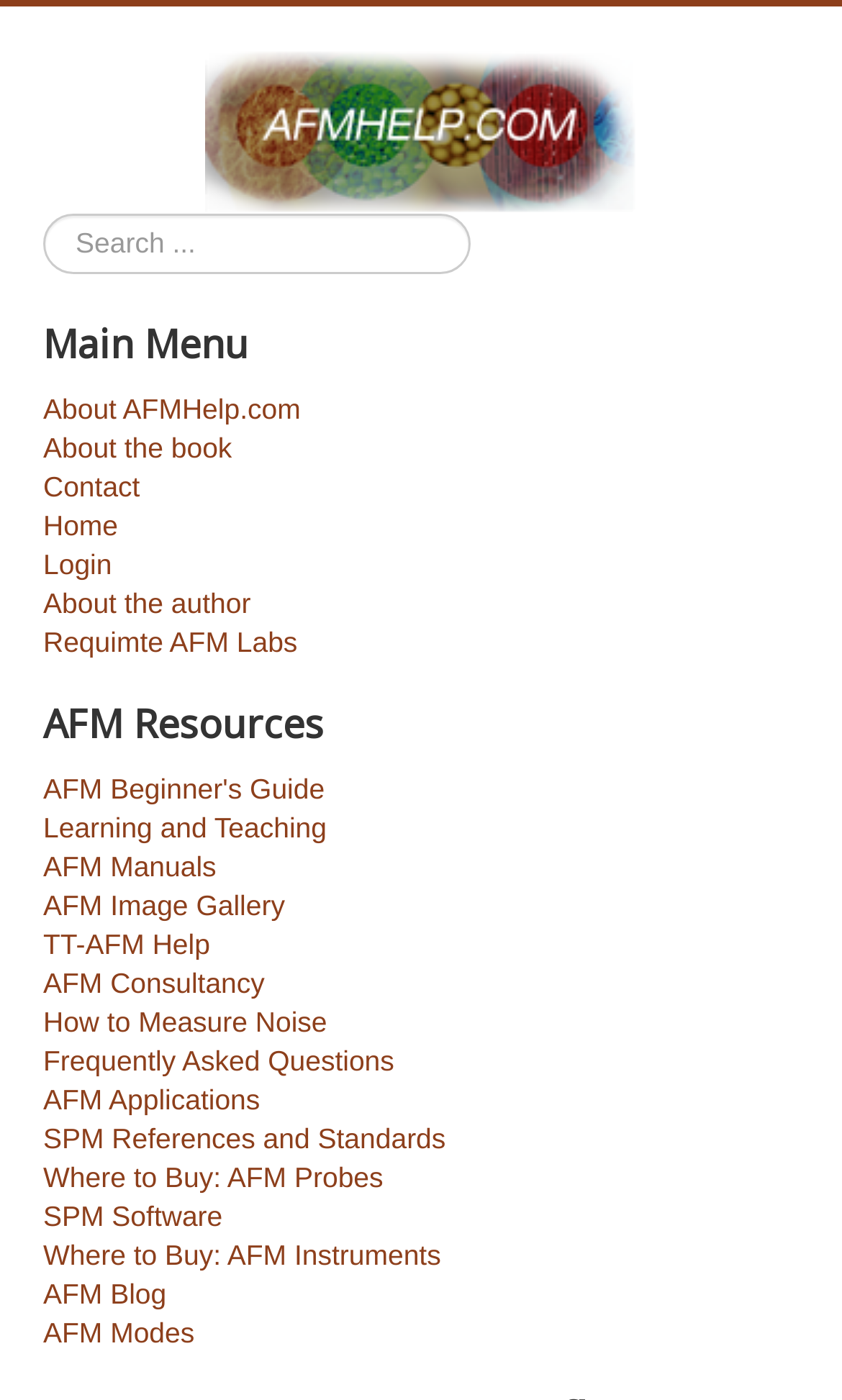Determine the bounding box coordinates of the clickable region to follow the instruction: "Visit AFMHelp.com".

[0.051, 0.035, 0.949, 0.153]